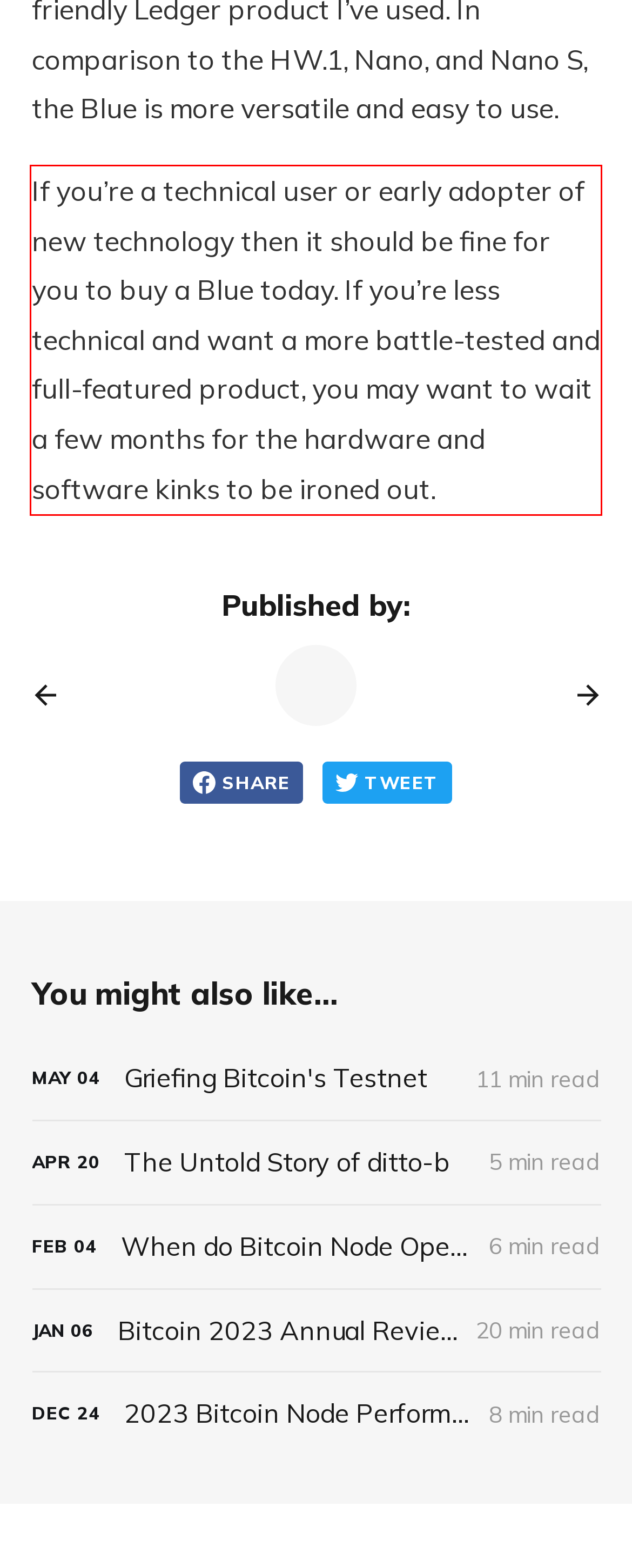Observe the screenshot of the webpage, locate the red bounding box, and extract the text content within it.

If you’re a technical user or early adopter of new technology then it should be fine for you to buy a Blue today. If you’re less technical and want a more battle-tested and full-featured product, you may want to wait a few months for the hardware and software kinks to be ironed out.